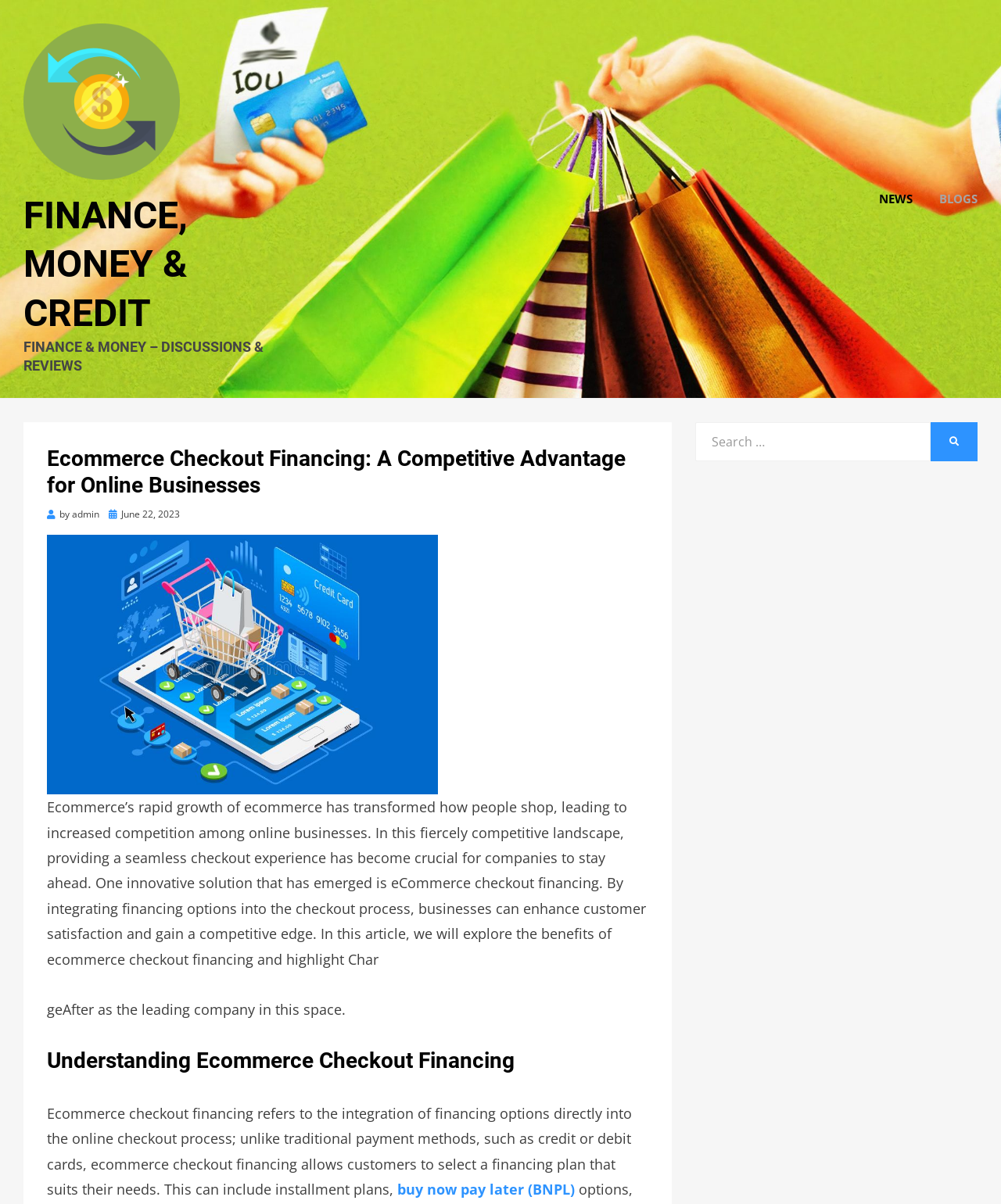Please identify the bounding box coordinates of the element I should click to complete this instruction: 'Search for something'. The coordinates should be given as four float numbers between 0 and 1, like this: [left, top, right, bottom].

[0.93, 0.351, 0.977, 0.383]